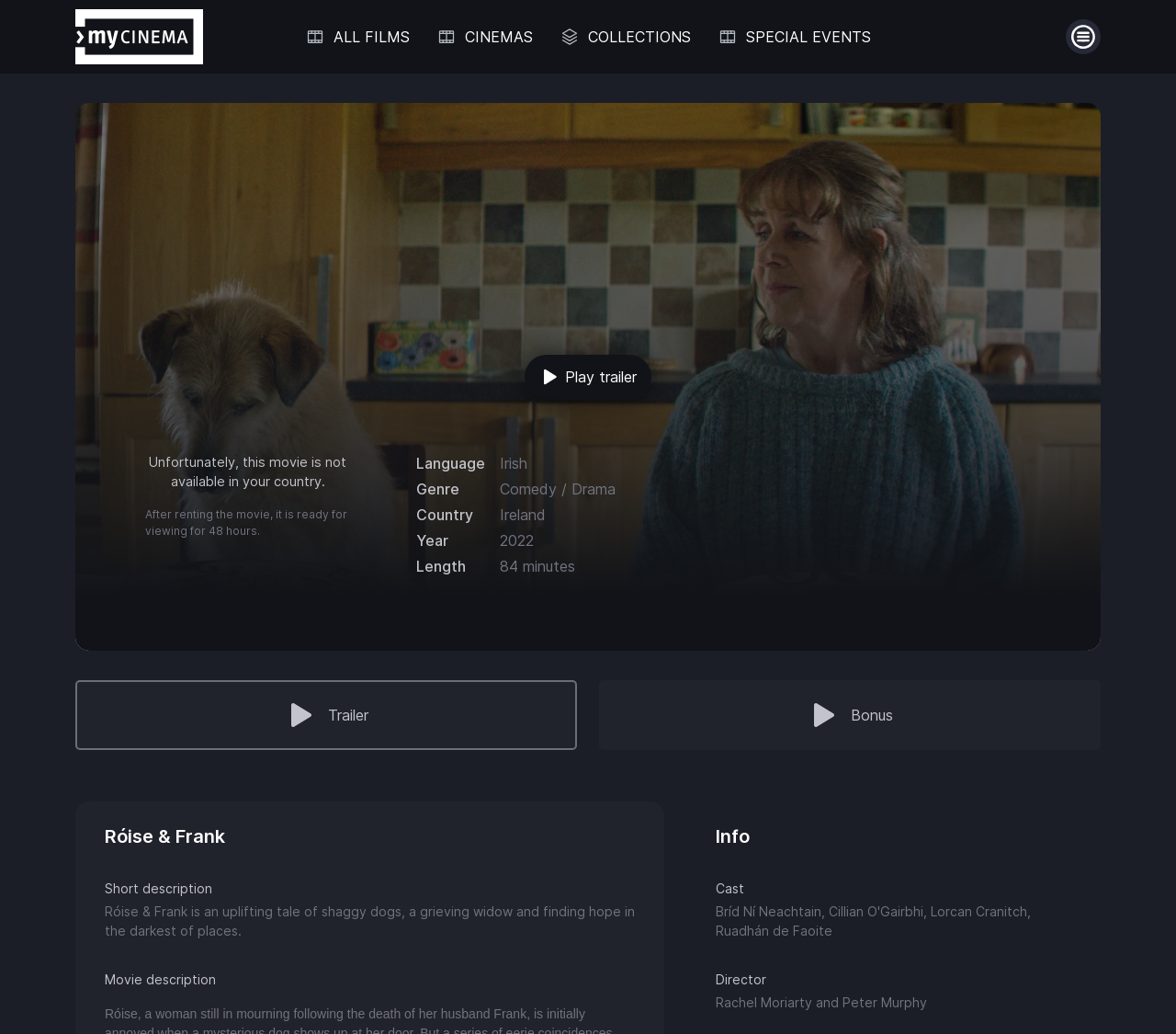Create a full and detailed caption for the entire webpage.

The webpage is about a movie titled "Róise & Frank" on the mycinema.ie website. At the top, there is a logo of mycinema.ie, accompanied by a navigation menu with links to "ALL FILMS", "CINEMAS", "COLLECTIONS", and "SPECIAL EVENTS". Below the navigation menu, there are two promotional links to "My French Film Festival" and "Event Cinema Online".

On the left side of the page, there is a large image of the movie "Róise & Frank", taking up most of the vertical space. Below the image, there are buttons to control the video playback, including "Play", "Mute", "Full screen", and "More settings". There is also a slider to adjust the volume and a seek bar to navigate through the video.

On the right side of the page, there is a section with information about the movie. It includes a description list with details such as language, genre, country, year, and length. There is also a short description of the movie and a longer movie description below. Additionally, there are headings for "Róise & Frank" and "Info", with sections for cast and director information.

At the bottom of the page, there are links to "My movies", "Contact", and "Login / Register", as well as an image and a button to play the trailer. There are also two images with labels "Trailer" and "Bonus" on the right side of the page.